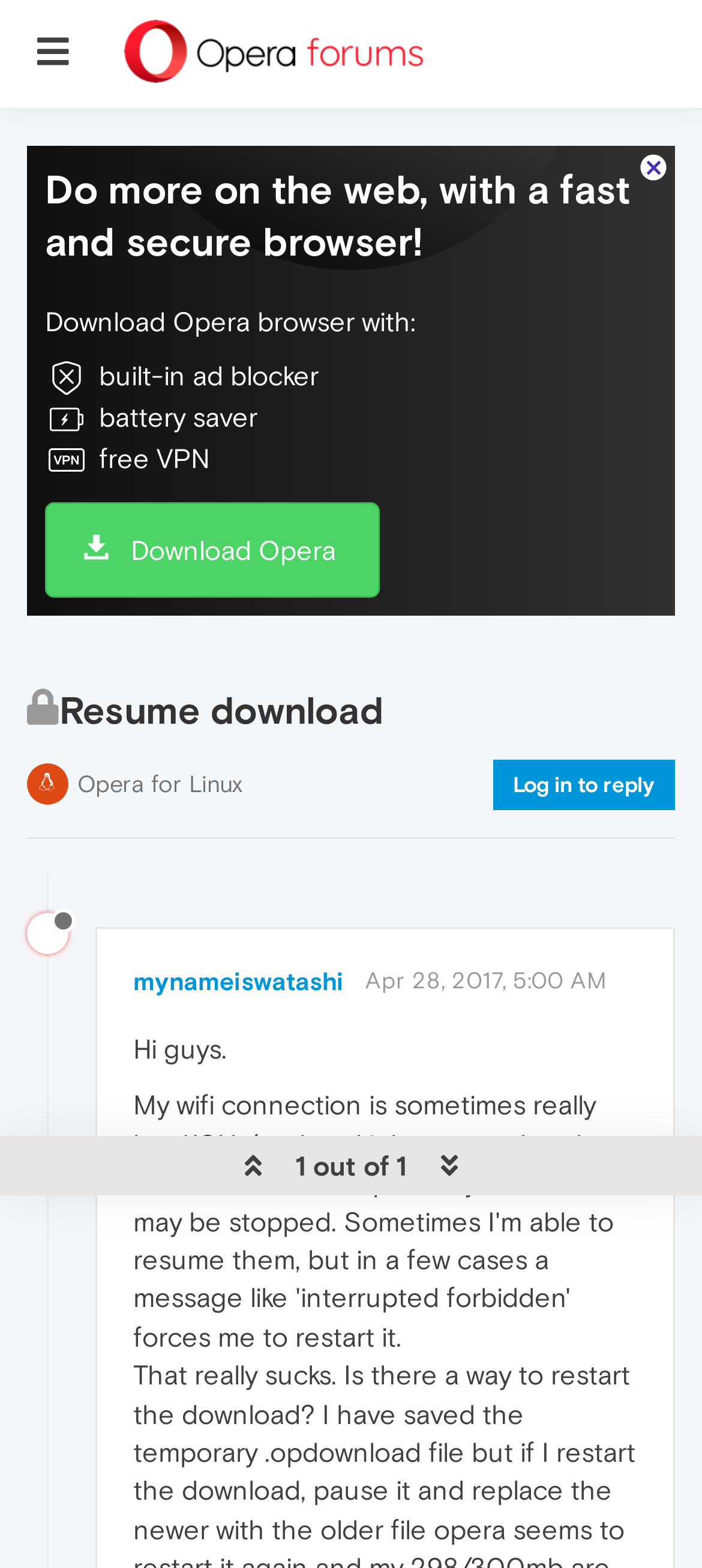What is the username of the user who started the discussion?
Look at the screenshot and respond with a single word or phrase.

mynameiswatashi